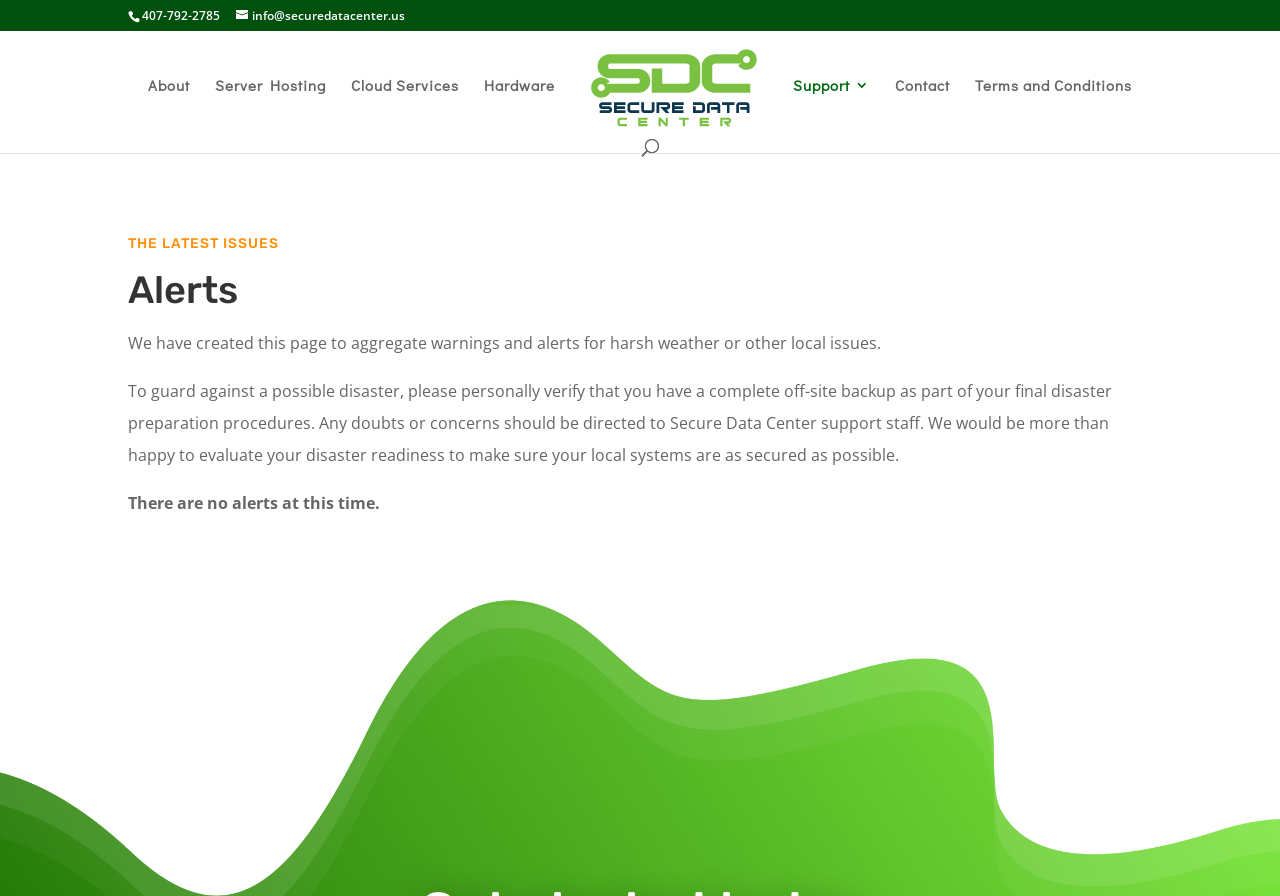Find the bounding box coordinates for the area that must be clicked to perform this action: "visit About page".

[0.115, 0.087, 0.148, 0.155]